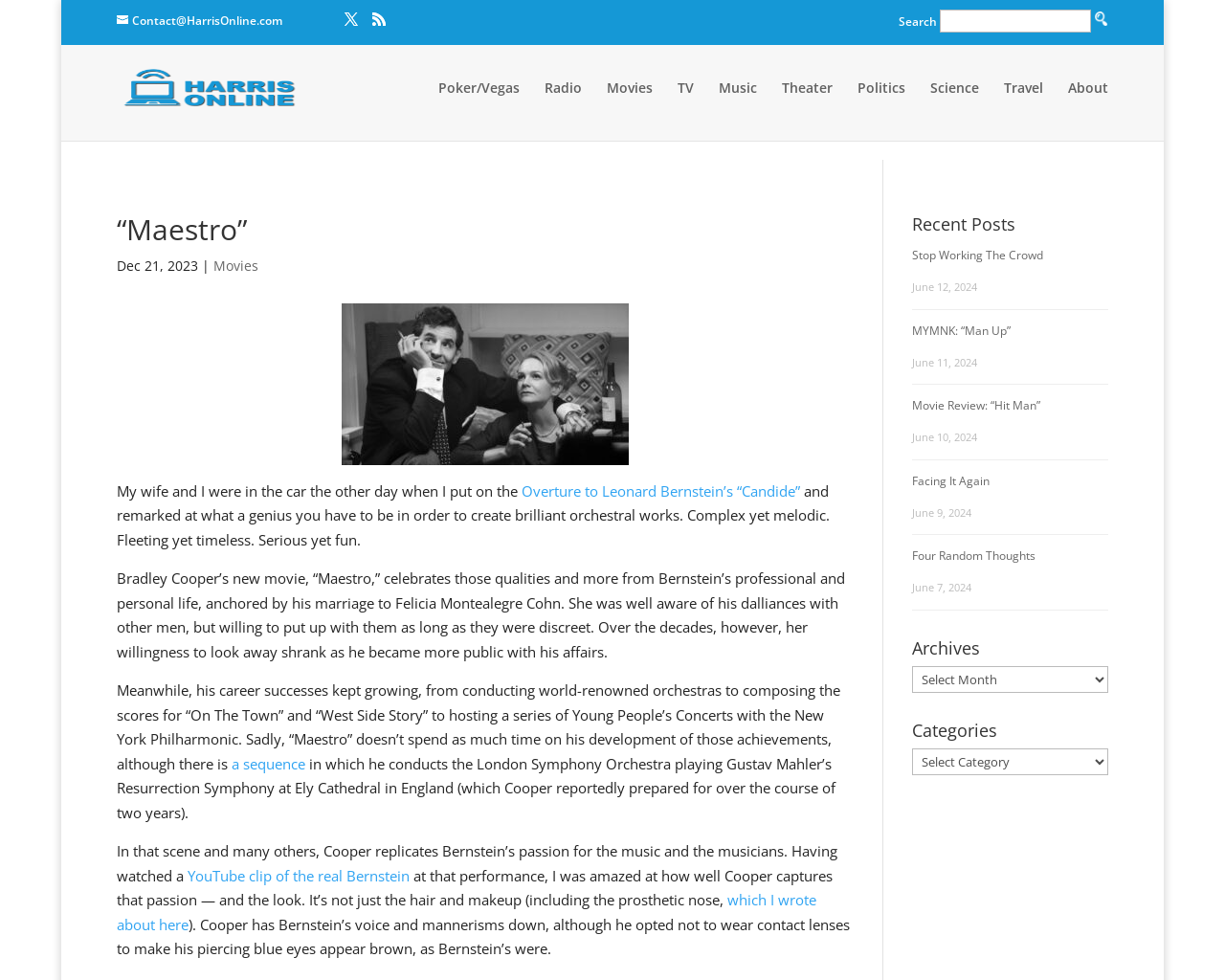Answer the question in a single word or phrase:
What is the category of the post 'Stop Working The Crowd'?

Not specified